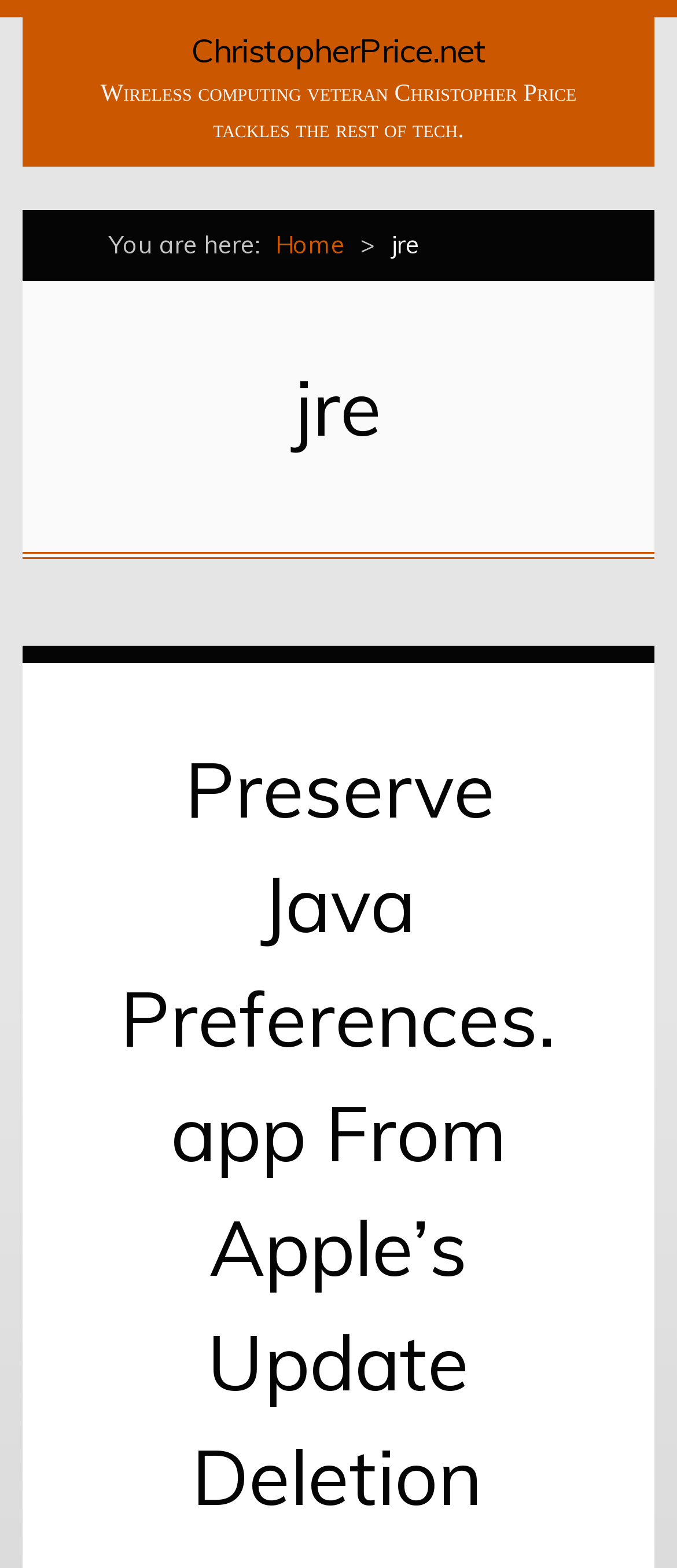Please answer the following question using a single word or phrase: 
What is the current page about?

jre